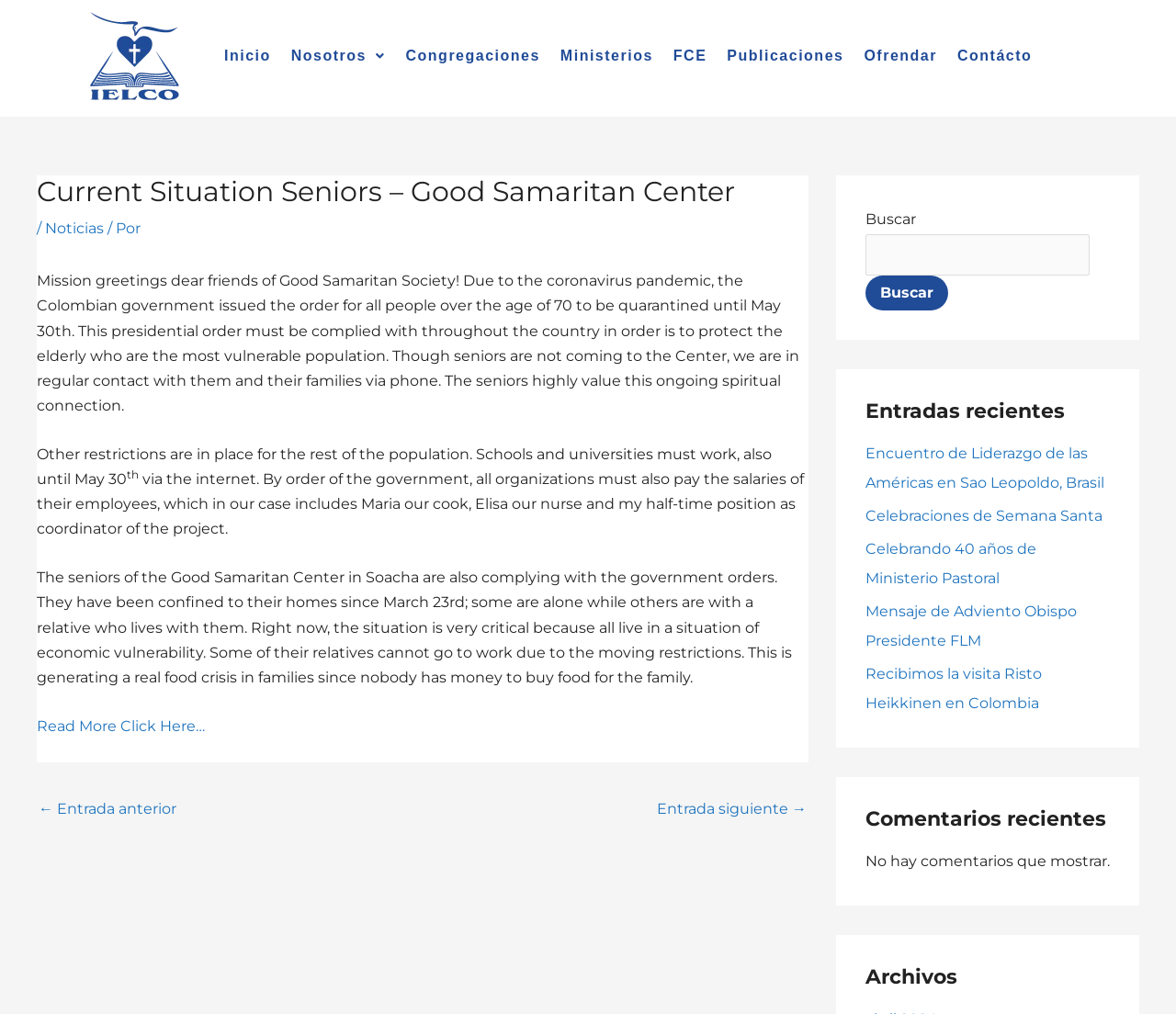Please provide the bounding box coordinates for the element that needs to be clicked to perform the instruction: "Go to the previous entry". The coordinates must consist of four float numbers between 0 and 1, formatted as [left, top, right, bottom].

[0.033, 0.782, 0.15, 0.816]